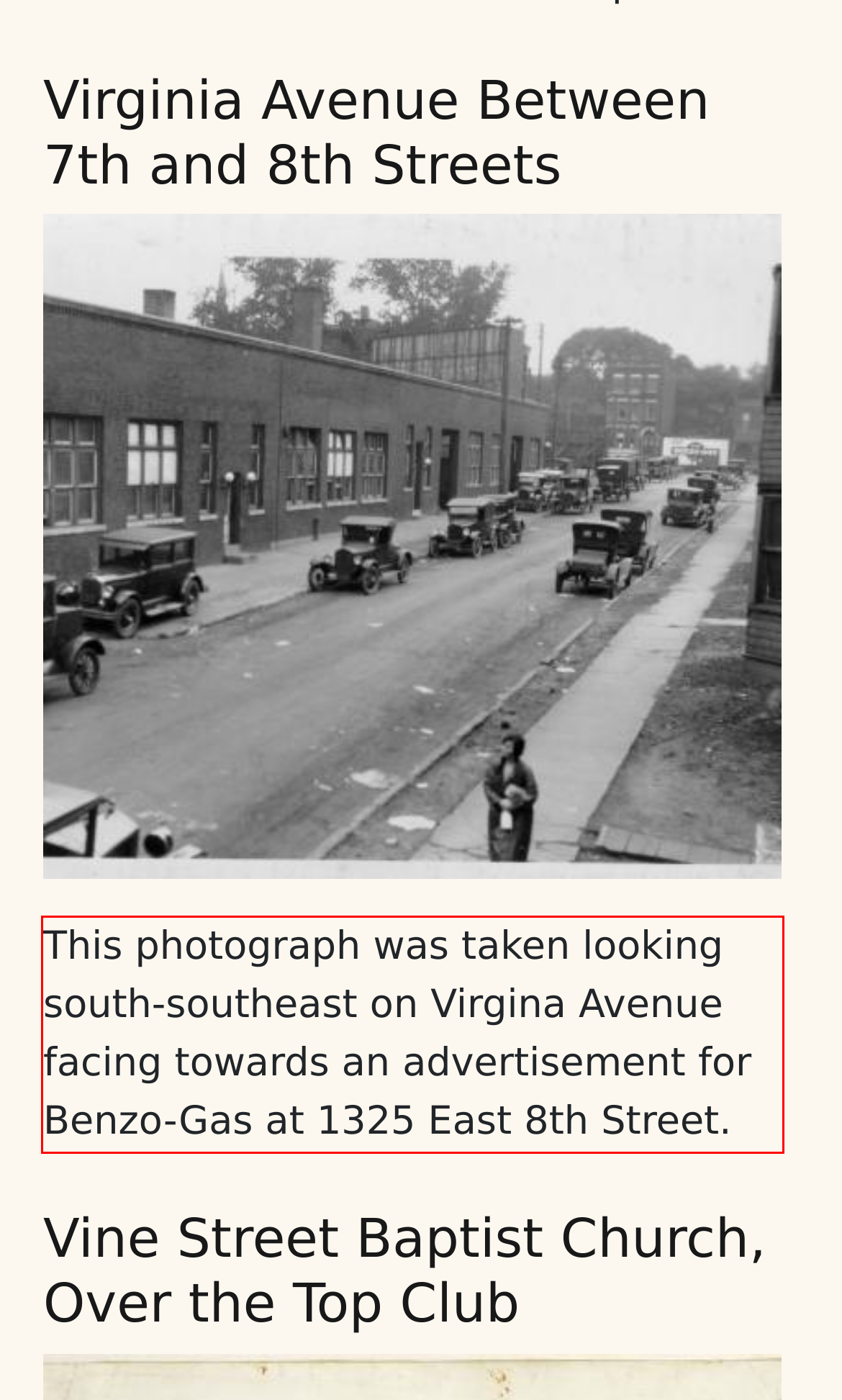Given a webpage screenshot, locate the red bounding box and extract the text content found inside it.

This photograph was taken looking south-southeast on Virgina Avenue facing towards an advertisement for Benzo-Gas at 1325 East 8th Street.